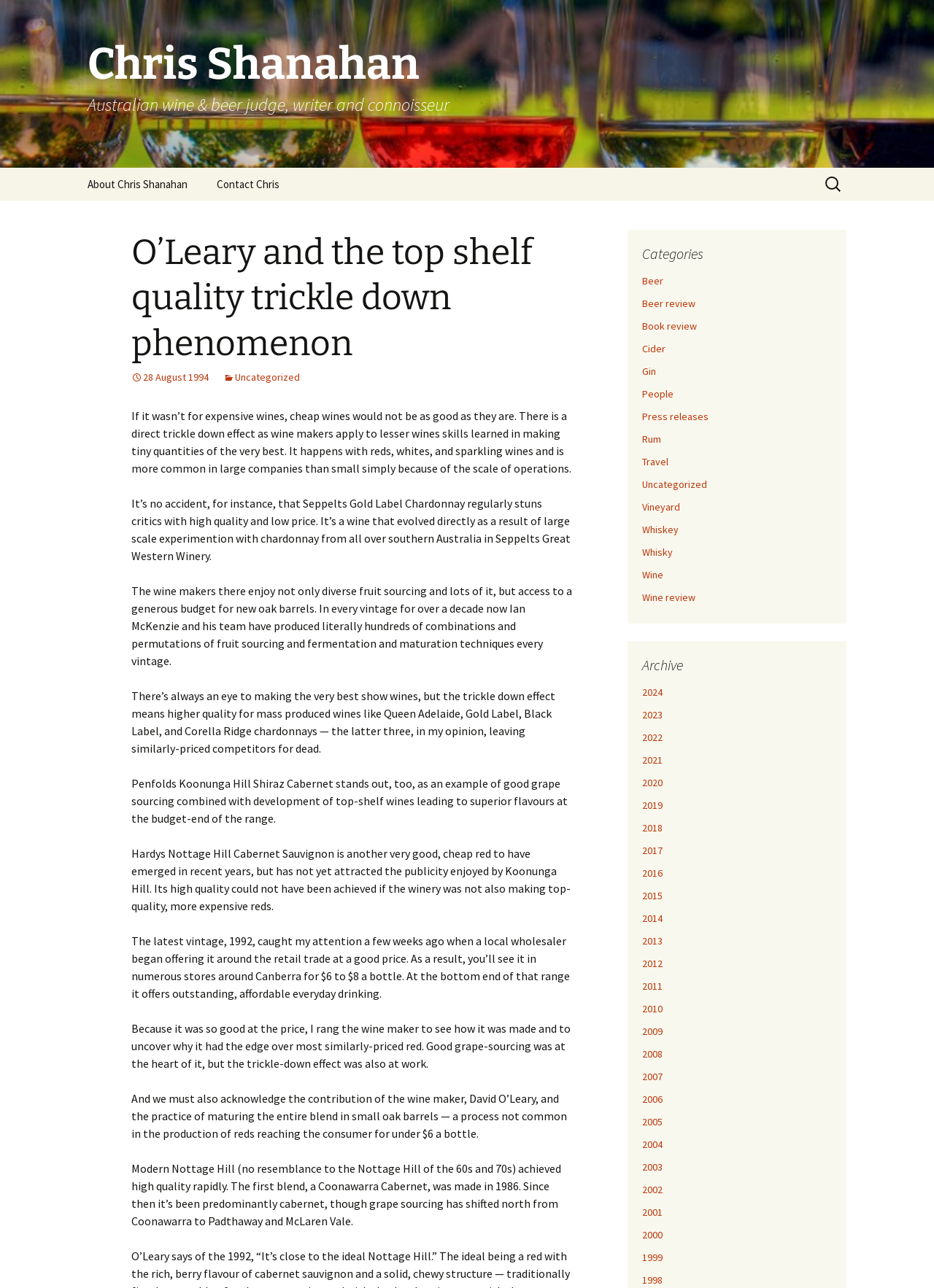Kindly determine the bounding box coordinates of the area that needs to be clicked to fulfill this instruction: "Read about Chris Shanahan".

[0.078, 0.0, 0.922, 0.13]